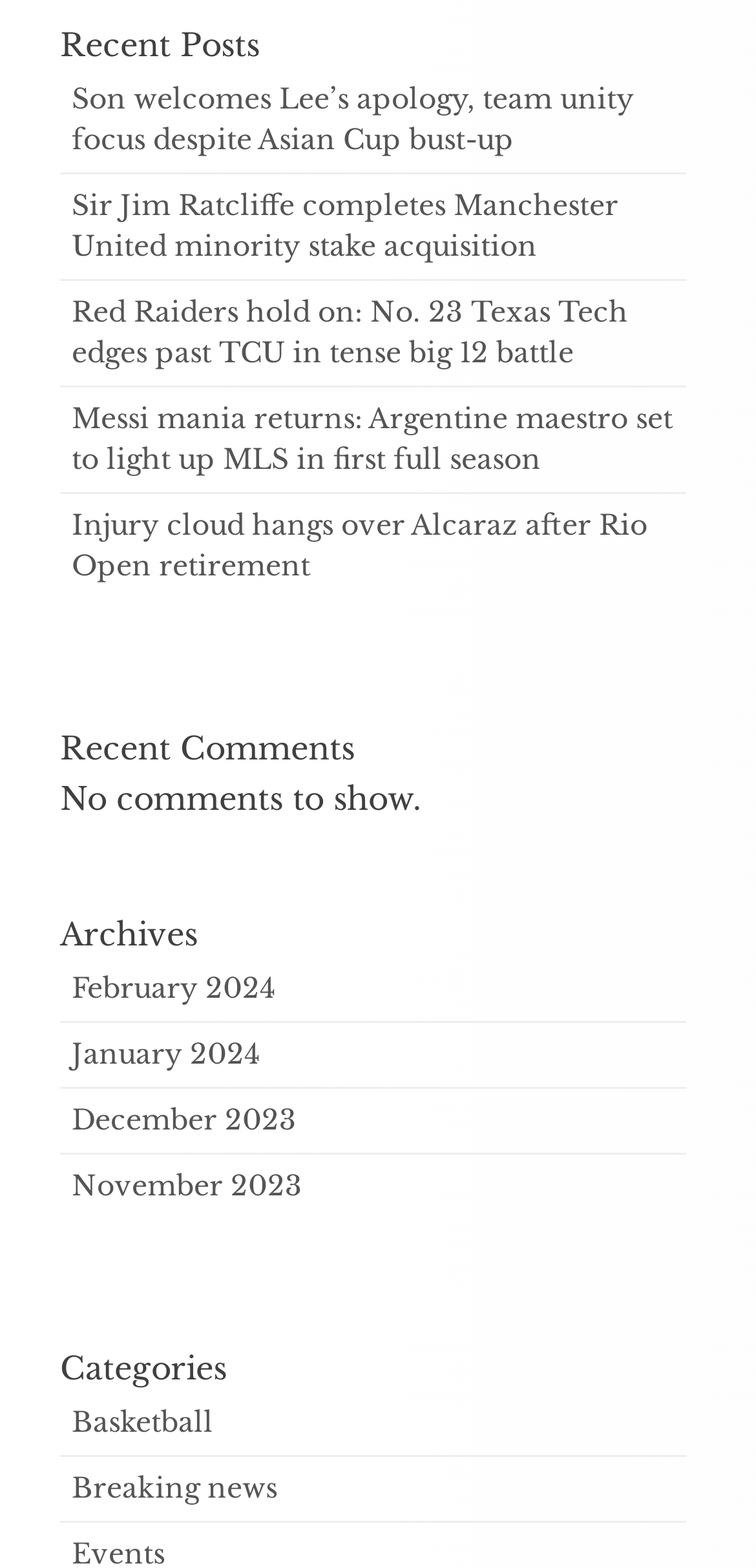How many months are listed in the archives?
Refer to the screenshot and answer in one word or phrase.

4